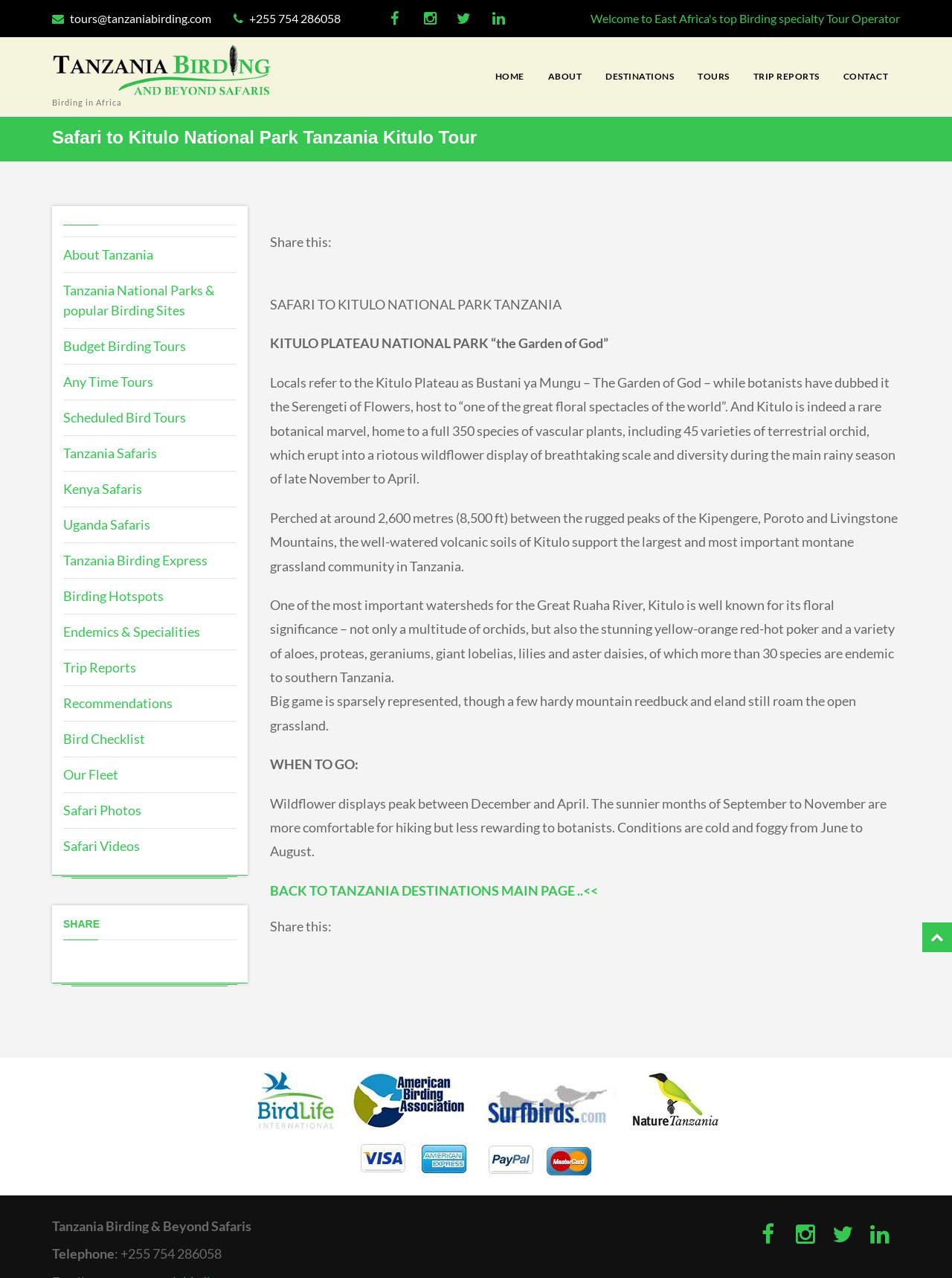What is the best time to visit Kitulo for wildflower displays?
Based on the visual information, provide a detailed and comprehensive answer.

I found the answer by reading the static text 'Wildflower displays peak between December and April...' in the article section of the webpage.